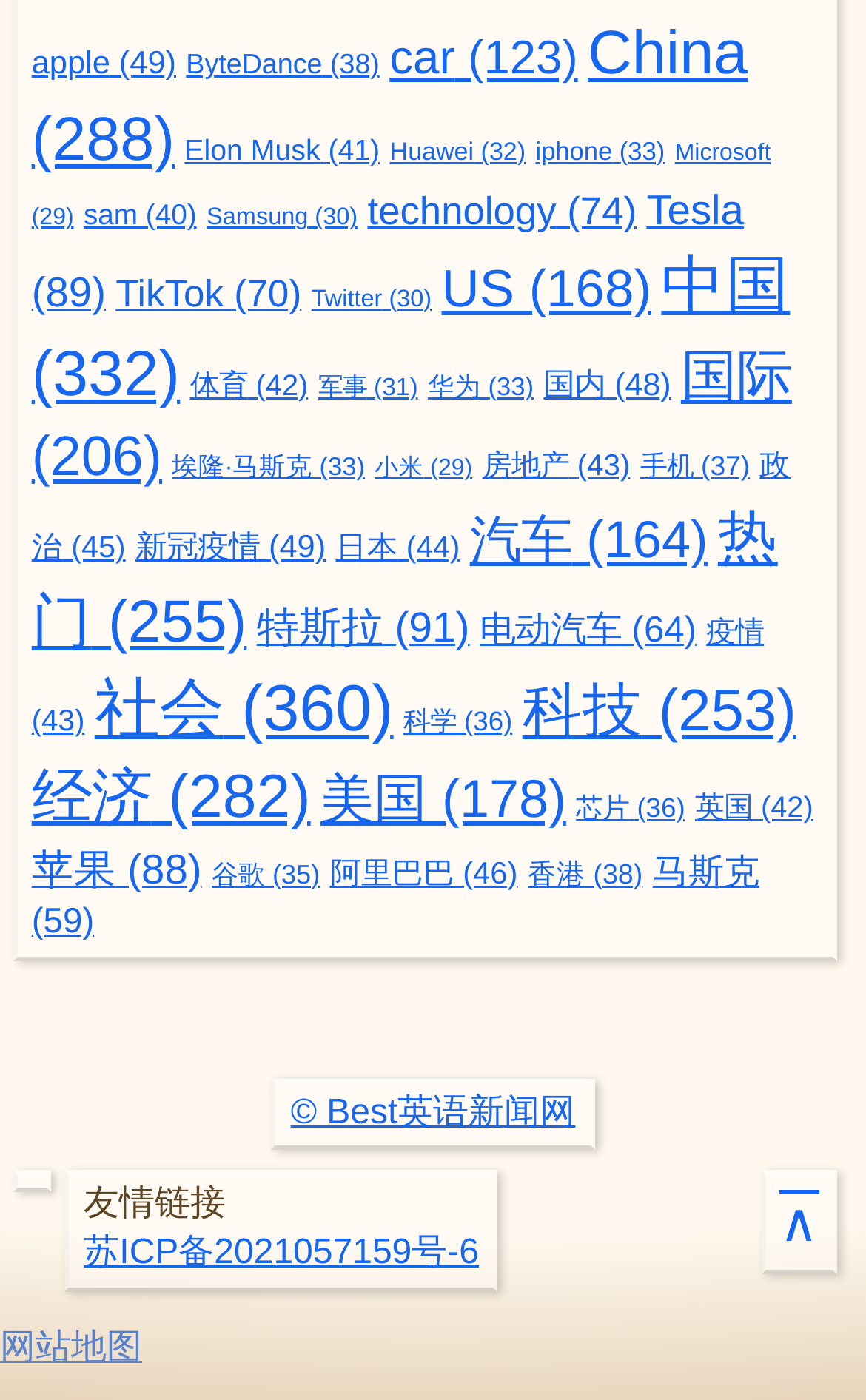Given the element description "Elon Musk (41)", identify the bounding box of the corresponding UI element.

[0.213, 0.095, 0.439, 0.118]